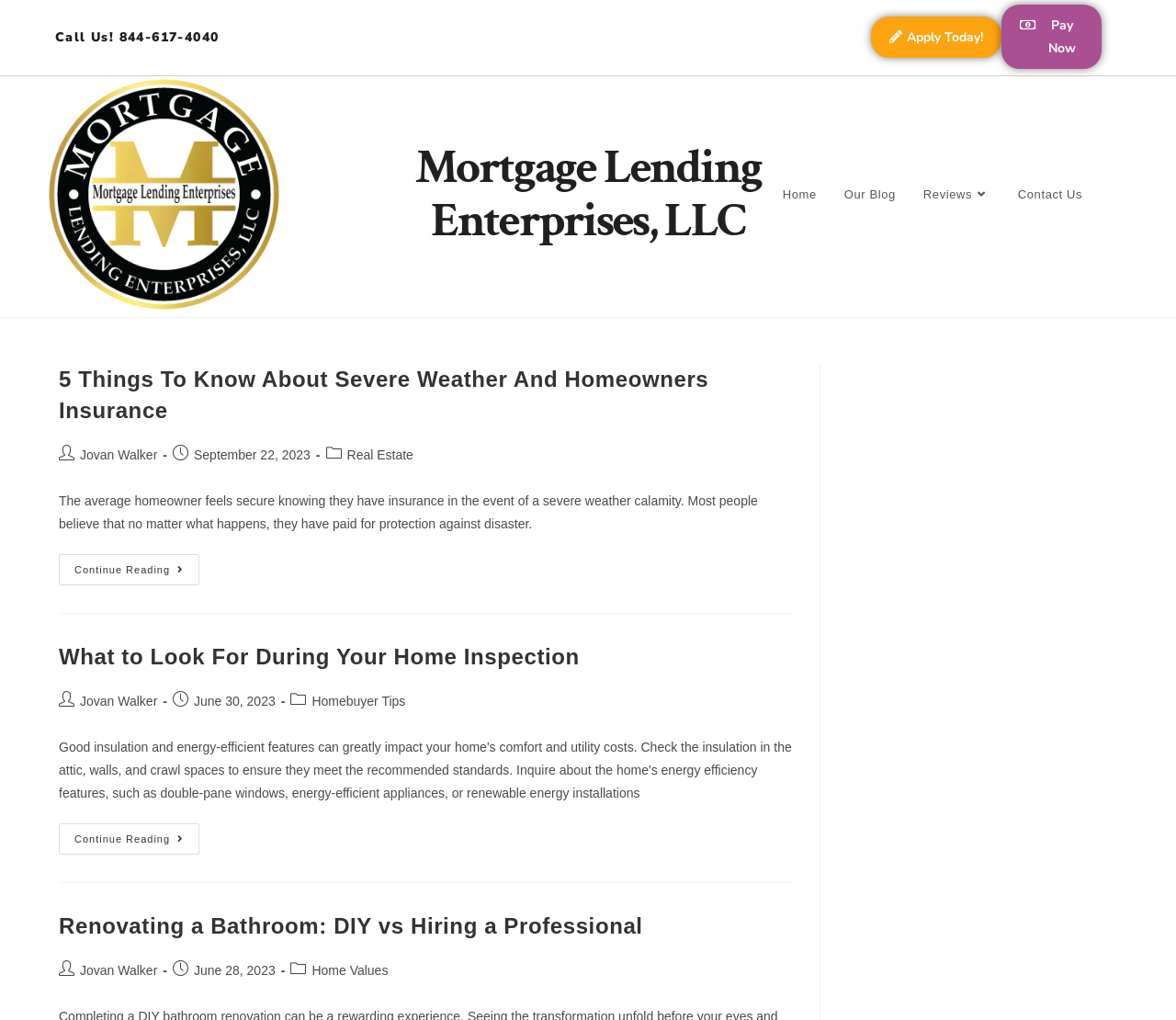Find the bounding box coordinates for the element that must be clicked to complete the instruction: "Call the company". The coordinates should be four float numbers between 0 and 1, indicated as [left, top, right, bottom].

[0.047, 0.028, 0.186, 0.045]